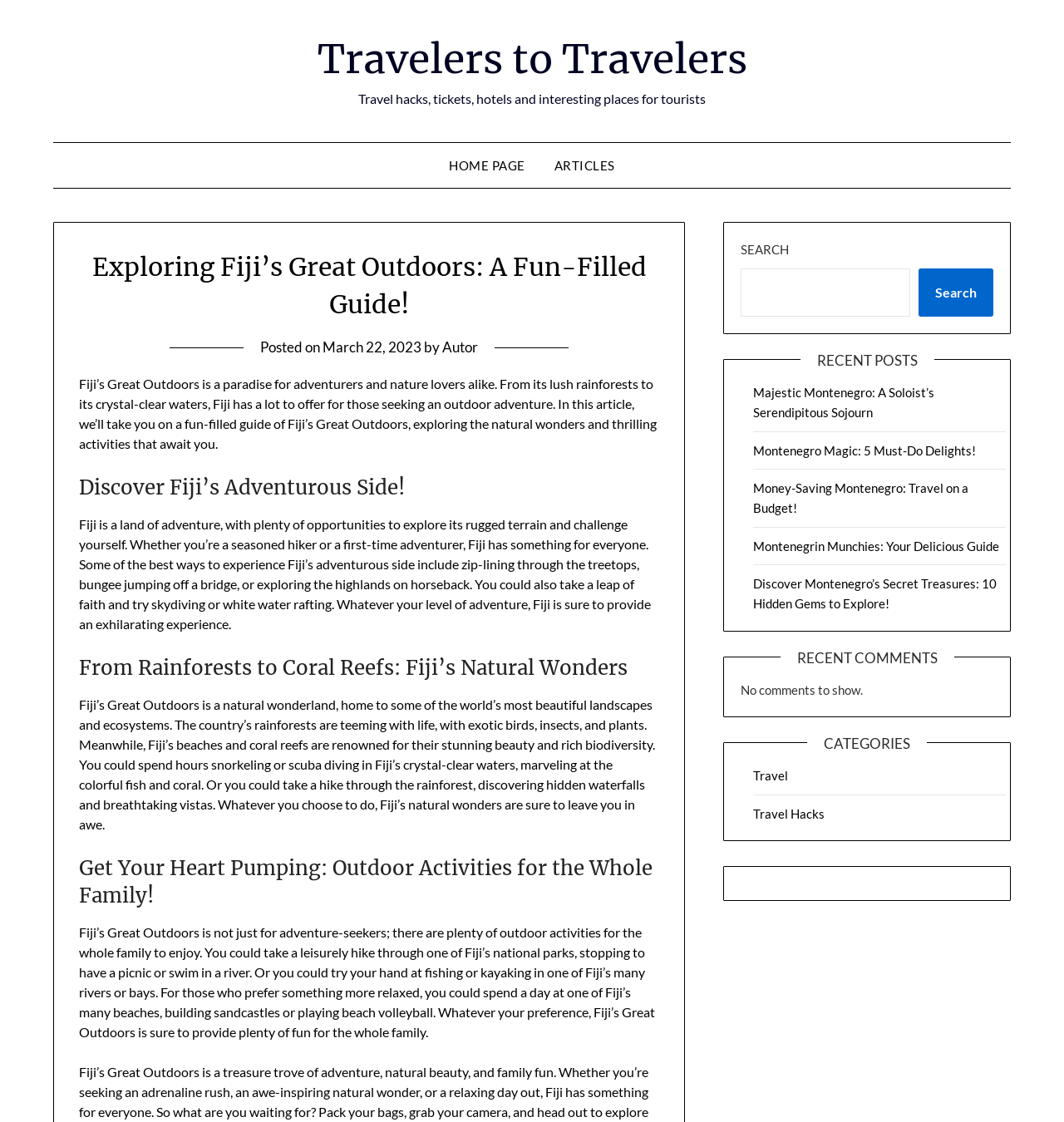Find and specify the bounding box coordinates that correspond to the clickable region for the instruction: "Click on the 'ARTICLES' link".

[0.508, 0.127, 0.59, 0.168]